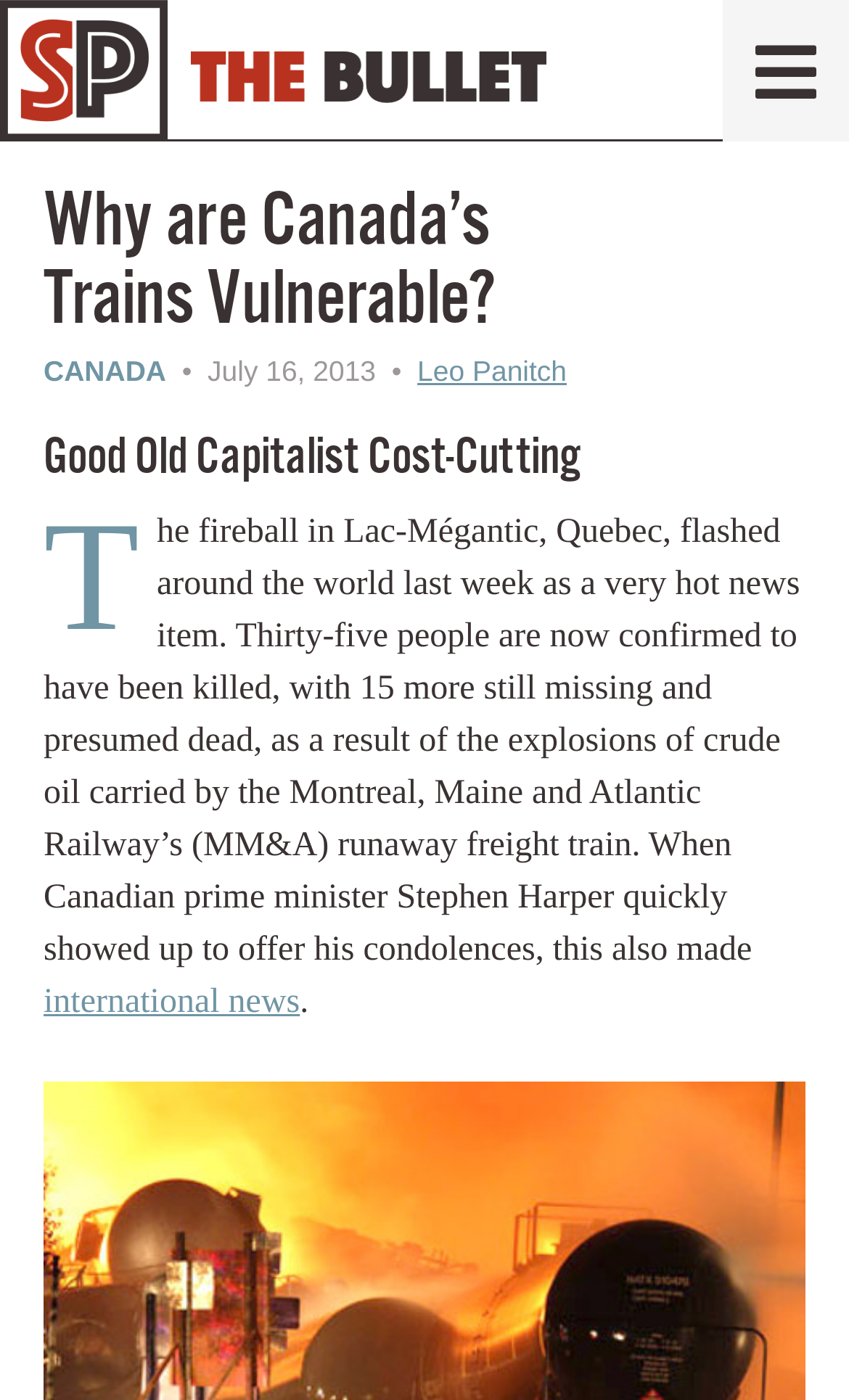What is the name of the railway company involved in the accident?
Answer the question with a single word or phrase derived from the image.

Montreal, Maine and Atlantic Railway